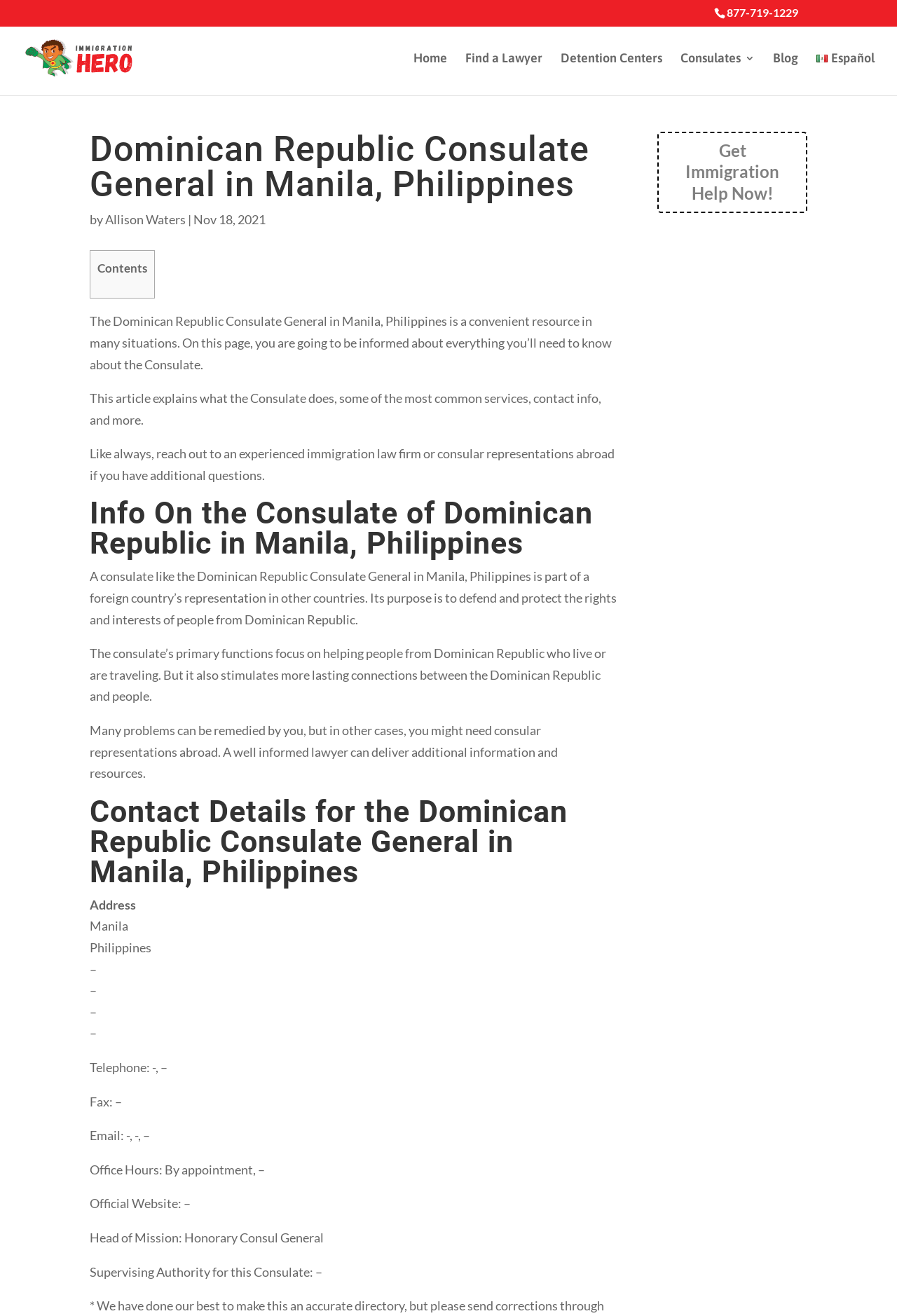Generate the text content of the main heading of the webpage.

Dominican Republic Consulate General in Manila, Philippines